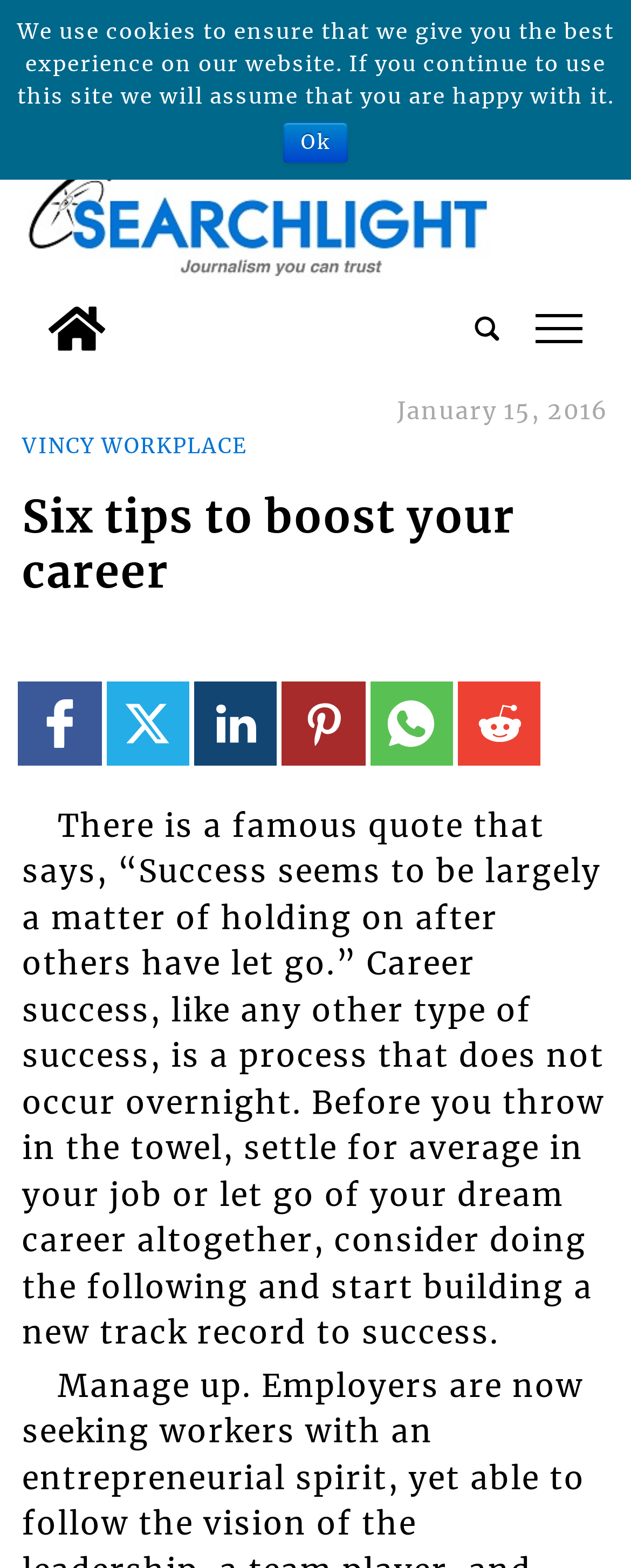Please identify the bounding box coordinates of the element's region that needs to be clicked to fulfill the following instruction: "Explore Australian history". The bounding box coordinates should consist of four float numbers between 0 and 1, i.e., [left, top, right, bottom].

None